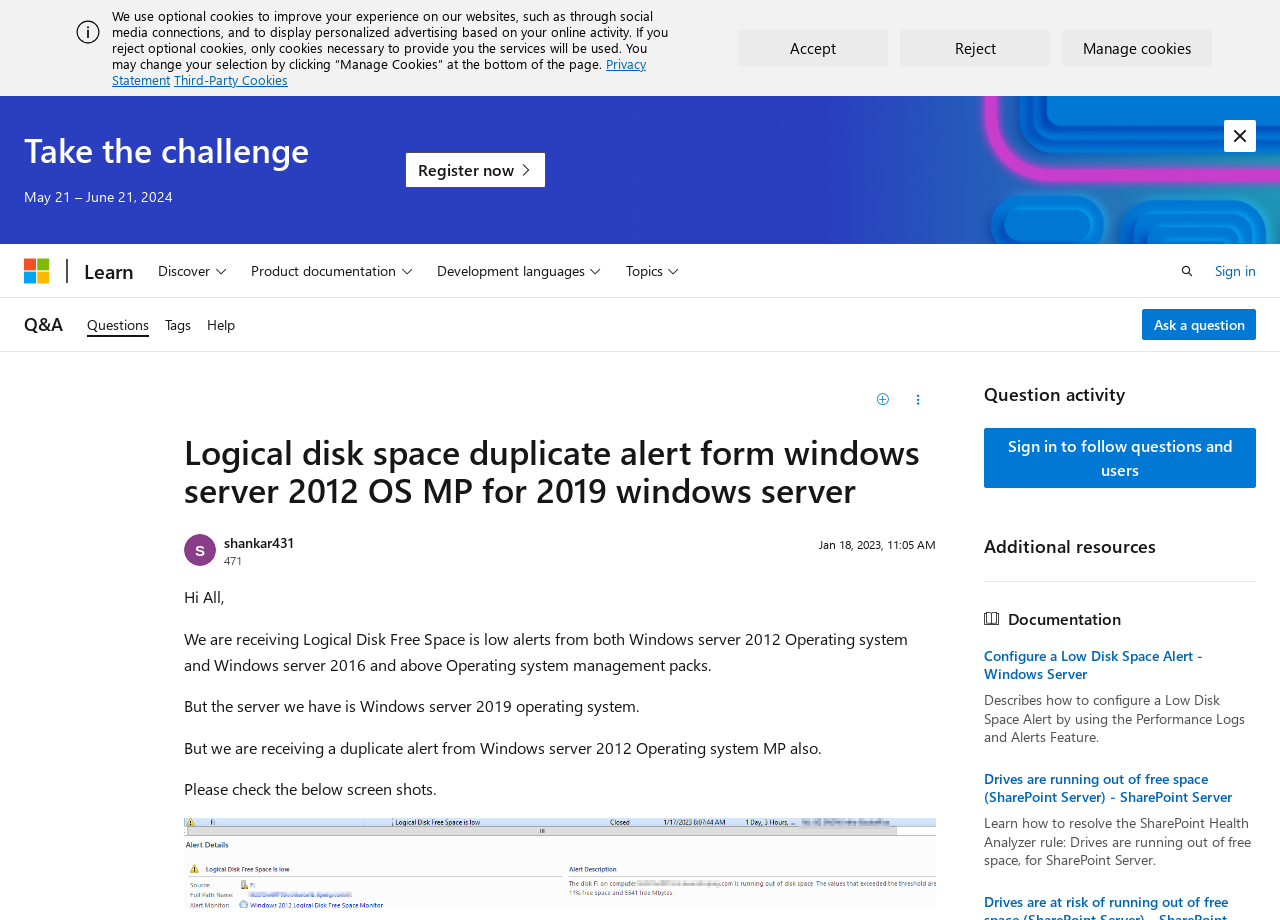Describe all the key features of the webpage in detail.

This webpage appears to be a question and answer forum, specifically a Microsoft Q&A page. At the top, there is an alert notification with an image and a message about optional cookies and personalized advertising. Below this, there is a heading "Take the challenge" with a date range and a "Register now" link.

On the top right, there is a navigation menu with links to "Microsoft", "Learn", and "Global" categories. The "Global" category has a dropdown menu with buttons for "Discover", "Product documentation", "Development languages", and "Topics". Next to this menu, there is a search button and a "Sign in" link.

The main content of the page is a question posted by a user, "shankar431", with a reputation score of 471. The question is about receiving duplicate alerts for low disk free space from Windows server 2012 Operating system and Windows server 2016 and above Operating system management packs, despite having a Windows server 2019 operating system. The user has posted several paragraphs of text explaining the issue and has included a screenshot.

Below the question, there is a section with links to "Ask a question", "Questions", "Tags", and "Help". There are also two details sections with disclosure triangles for "Save" and "Share this question" actions.

On the right side of the page, there is an article section with a heading "Question activity" and a link to sign in to follow questions and users. Below this, there is a section with additional resources, including links to documentation on configuring low disk space alerts and resolving SharePoint Server issues.